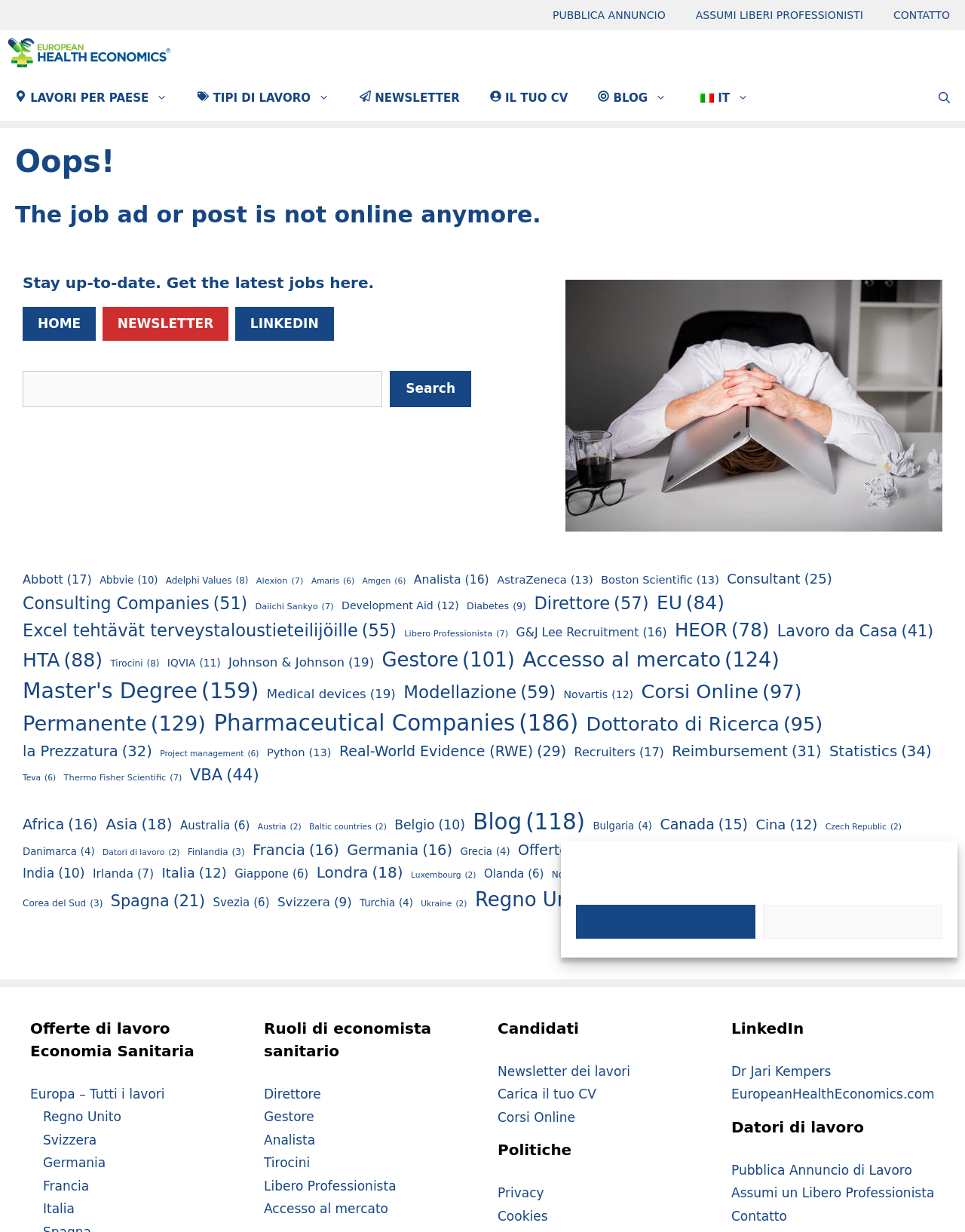Please mark the bounding box coordinates of the area that should be clicked to carry out the instruction: "Search for something".

[0.957, 0.061, 1.0, 0.098]